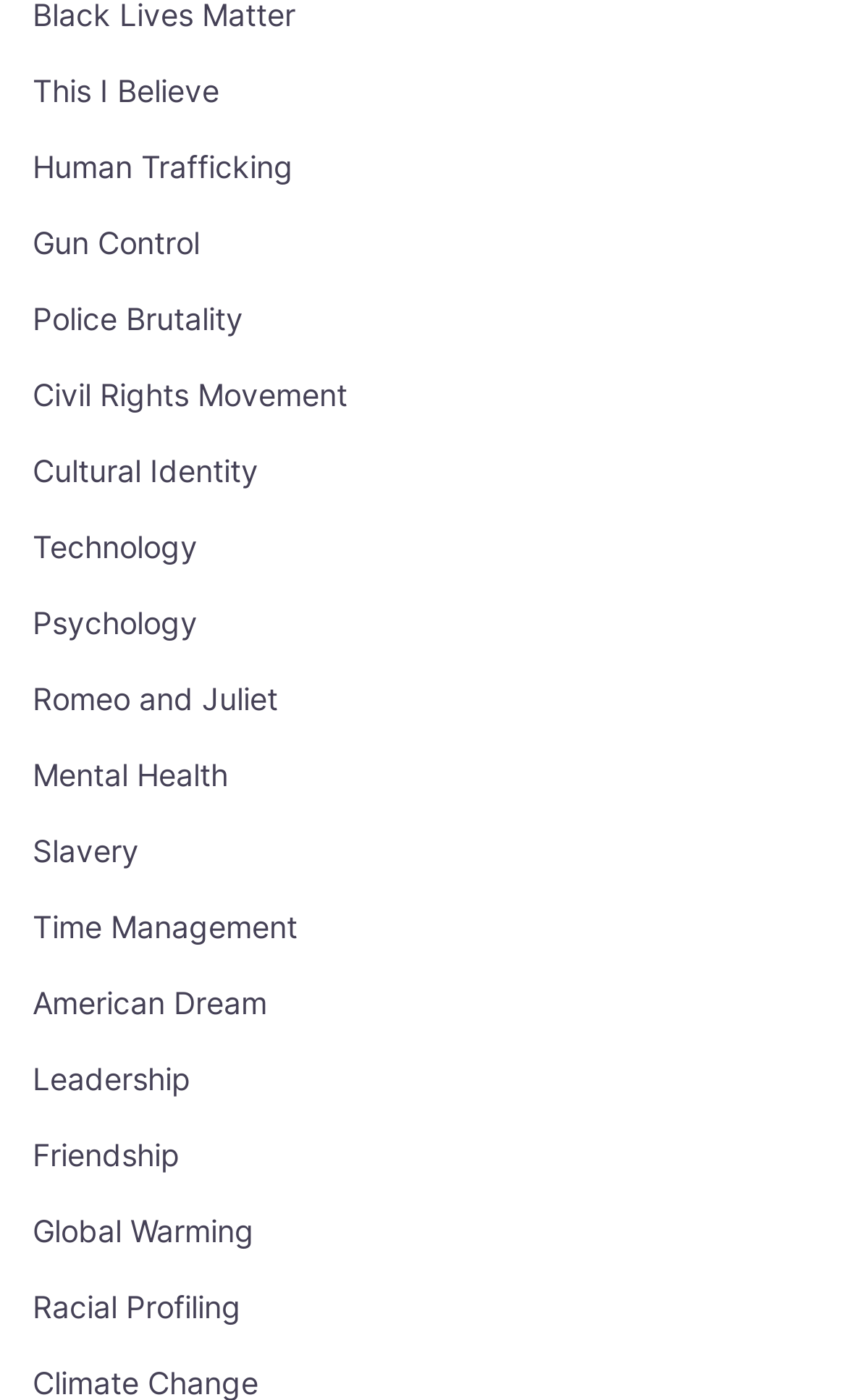Kindly determine the bounding box coordinates for the area that needs to be clicked to execute this instruction: "explore Human Trafficking".

[0.038, 0.105, 0.346, 0.132]